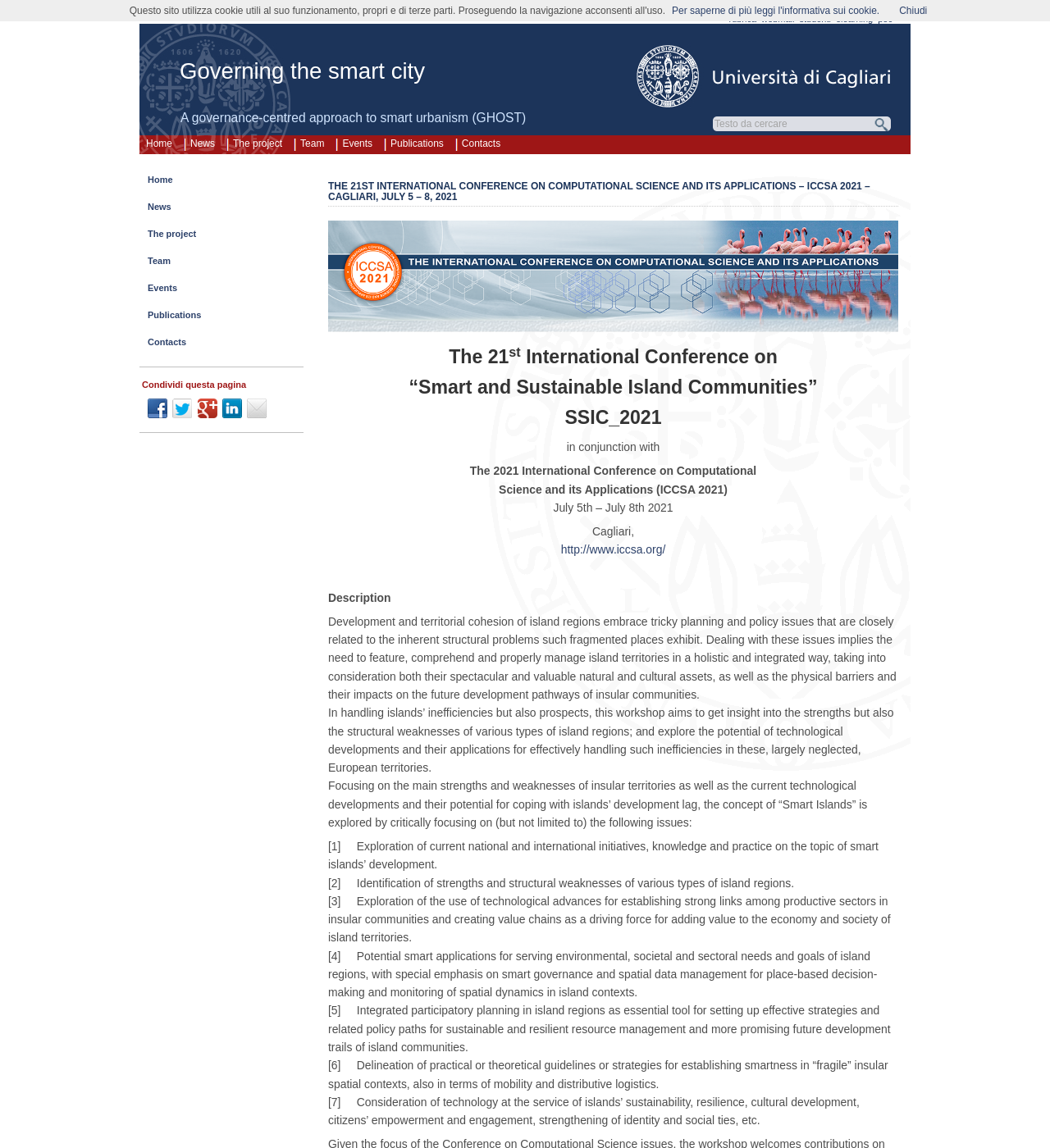Pinpoint the bounding box coordinates of the clickable element needed to complete the instruction: "Click on the 'Share on Facebook' button". The coordinates should be provided as four float numbers between 0 and 1: [left, top, right, bottom].

[0.141, 0.357, 0.162, 0.369]